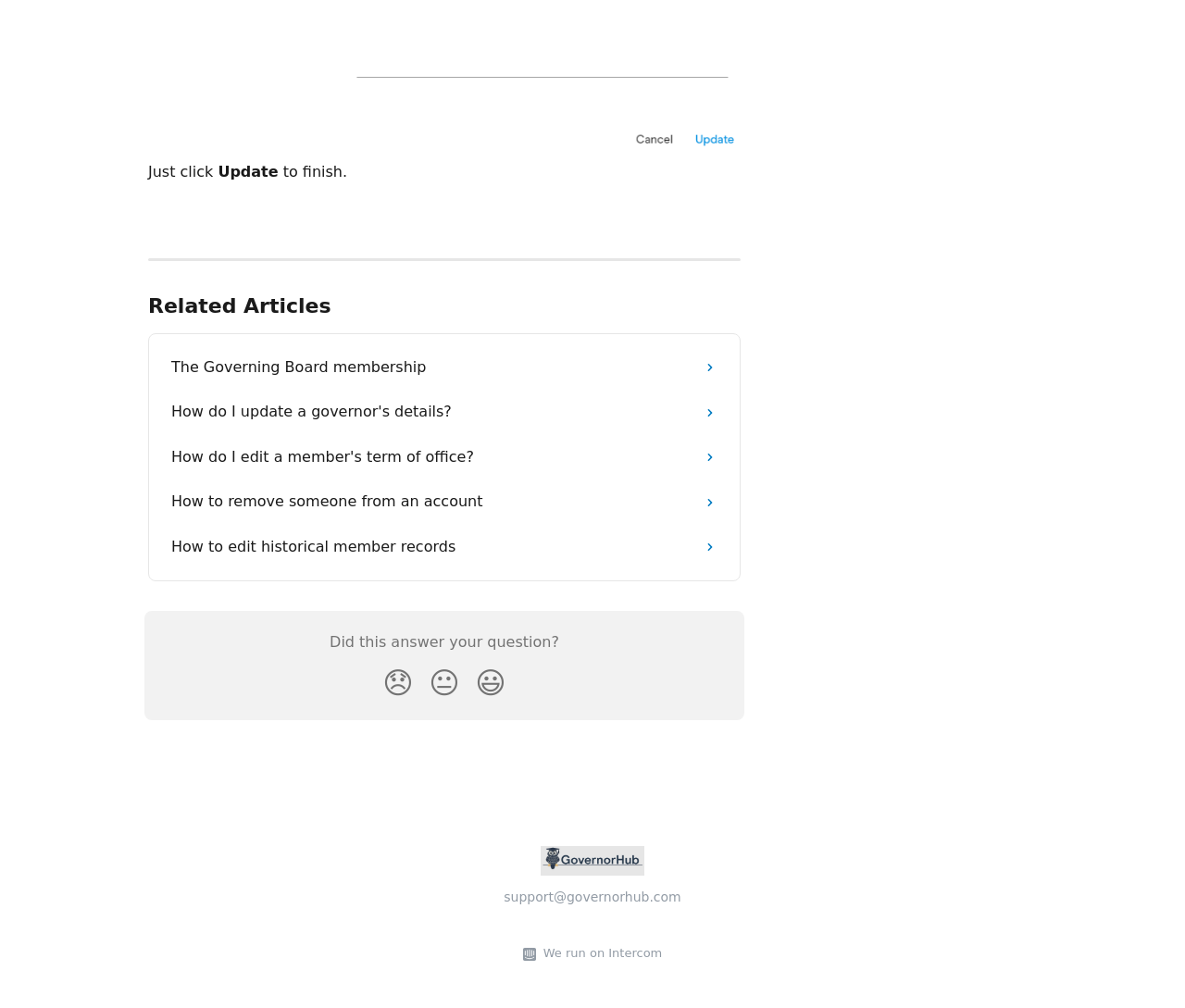What is the sentiment of the 'Disappointed Reaction' button?
Please use the visual content to give a single word or phrase answer.

Negative